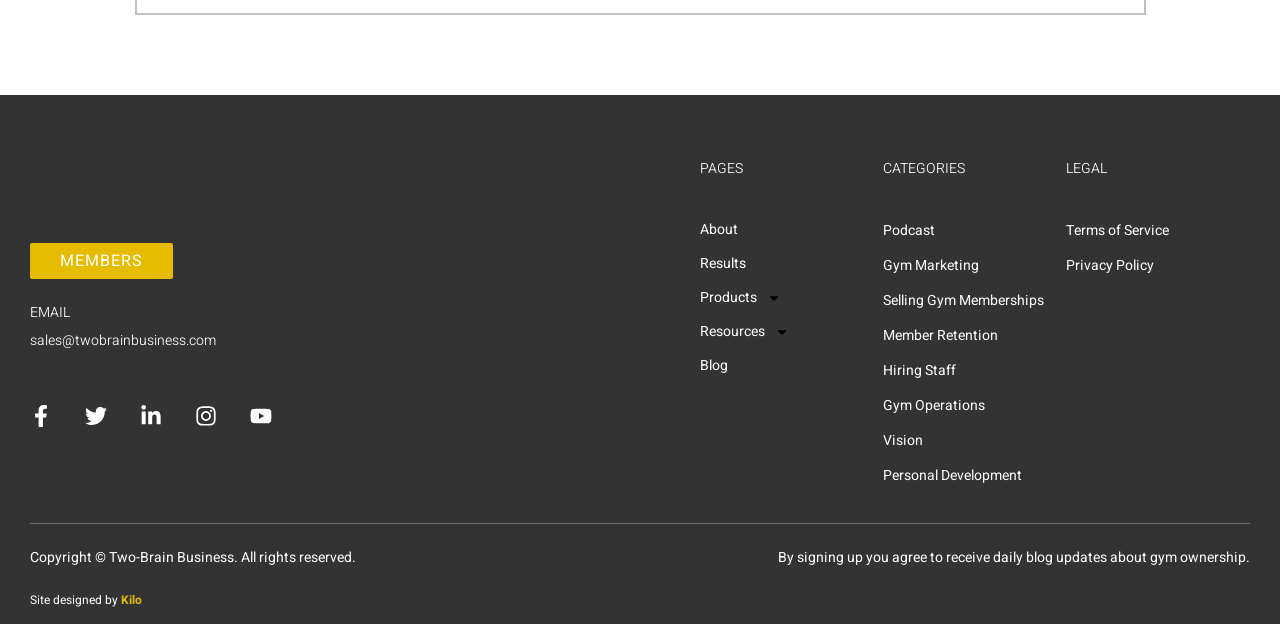Extract the bounding box coordinates of the UI element described: "Akash_Rastogi". Provide the coordinates in the format [left, top, right, bottom] with values ranging from 0 to 1.

None